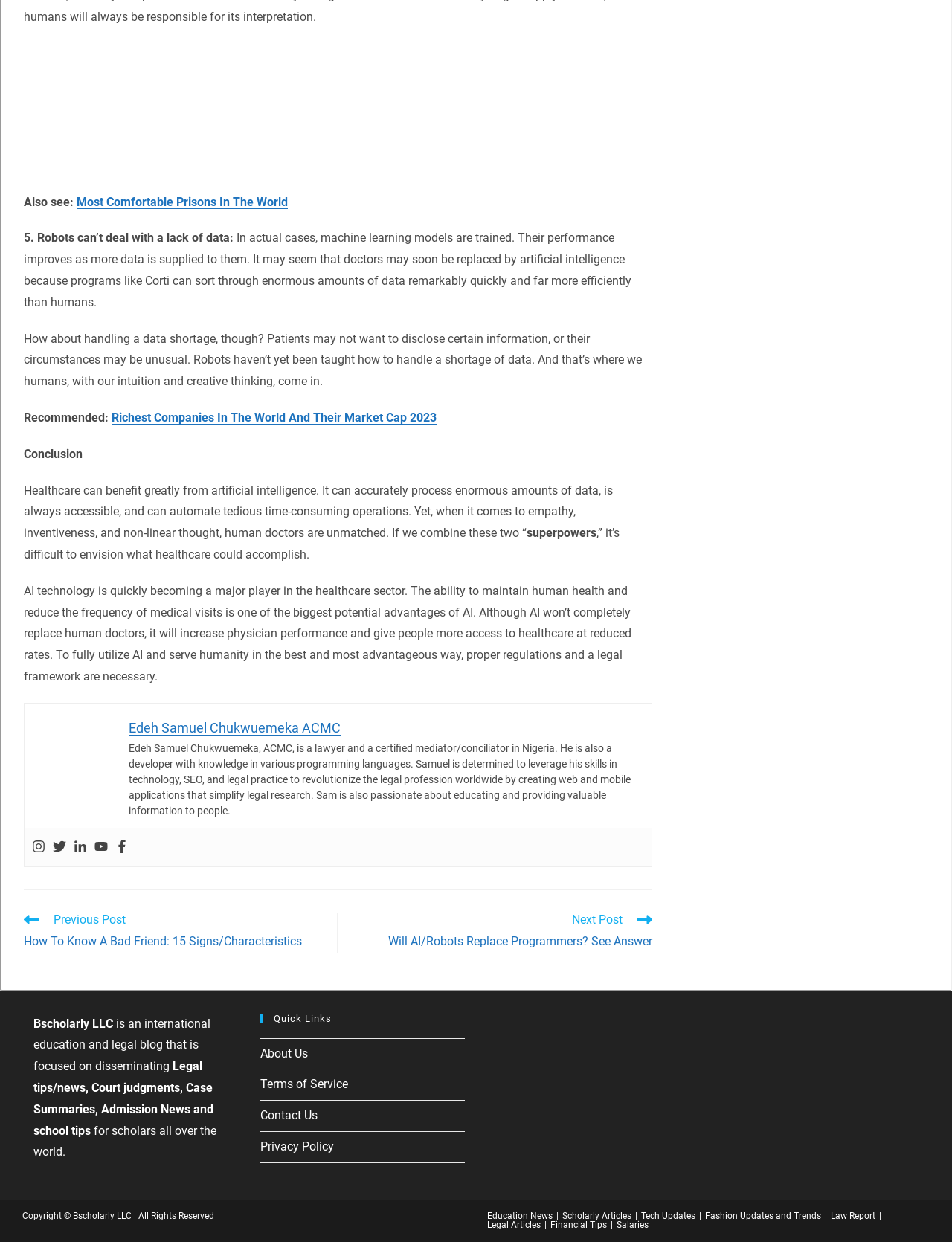Select the bounding box coordinates of the element I need to click to carry out the following instruction: "Go to the about us page".

[0.273, 0.842, 0.323, 0.854]